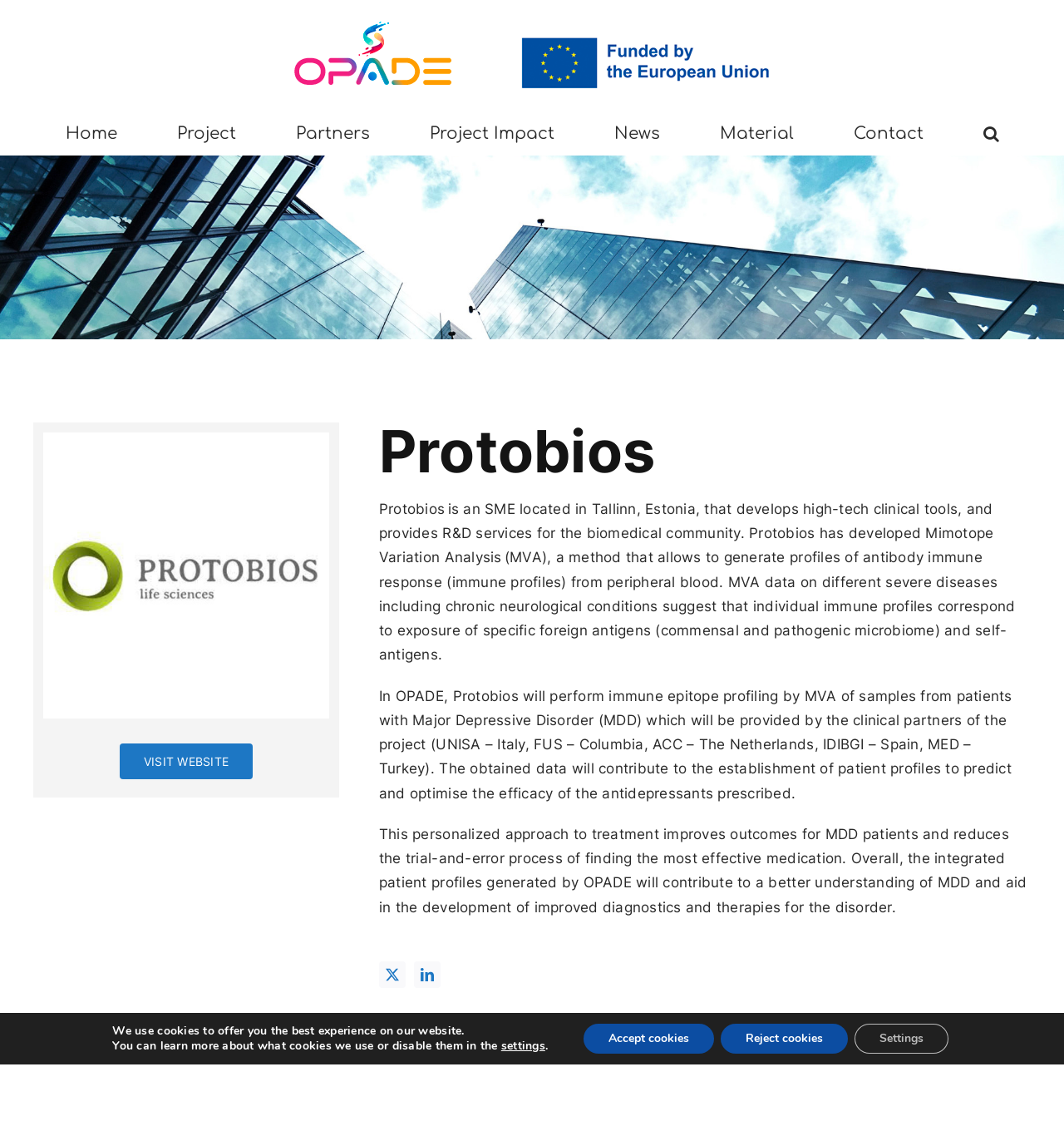Respond to the following question using a concise word or phrase: 
What is Mimotope Variation Analysis?

Method for immune response profiling